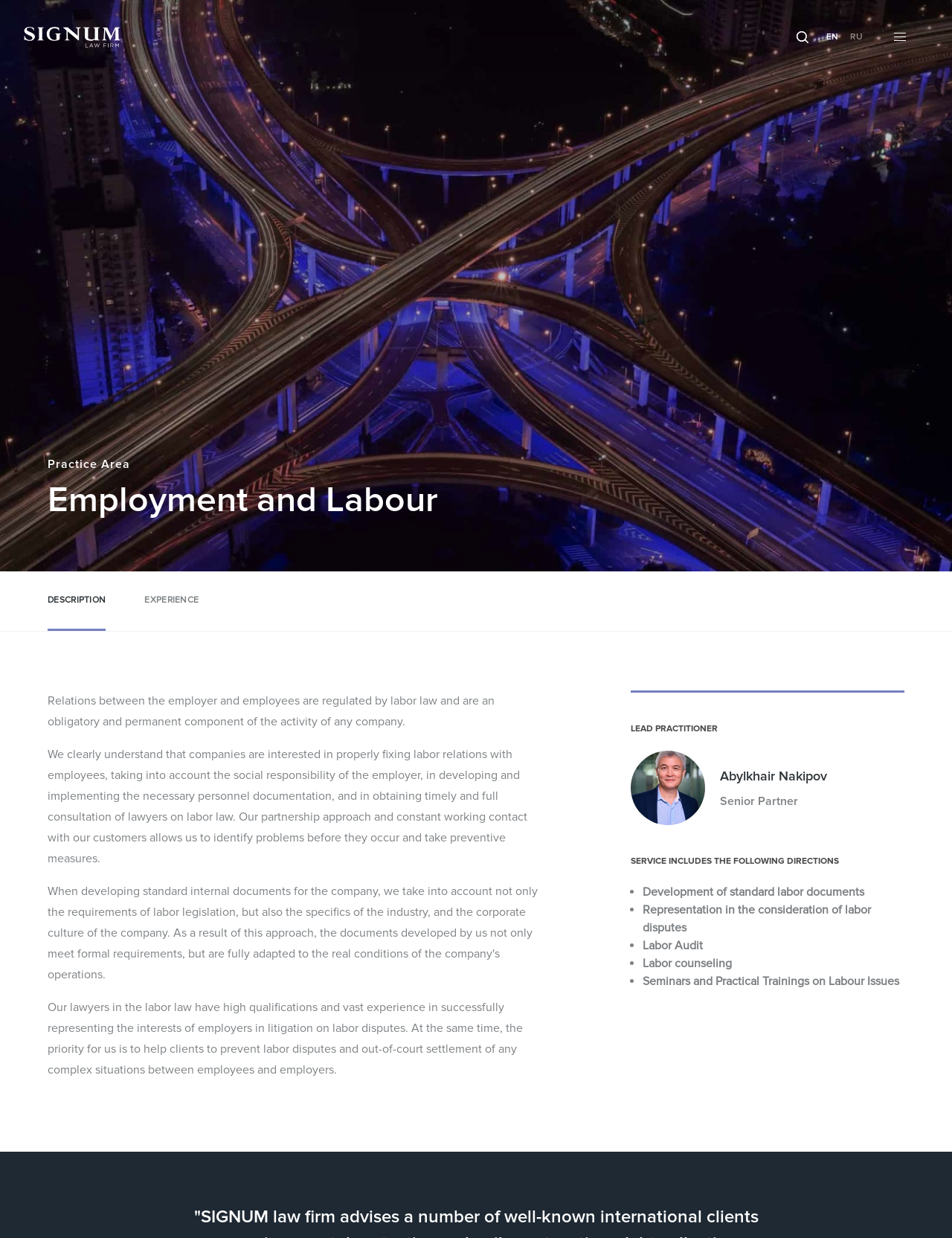Please locate the clickable area by providing the bounding box coordinates to follow this instruction: "Read featured post '7 Current Scams: Don’t get caught!'".

None